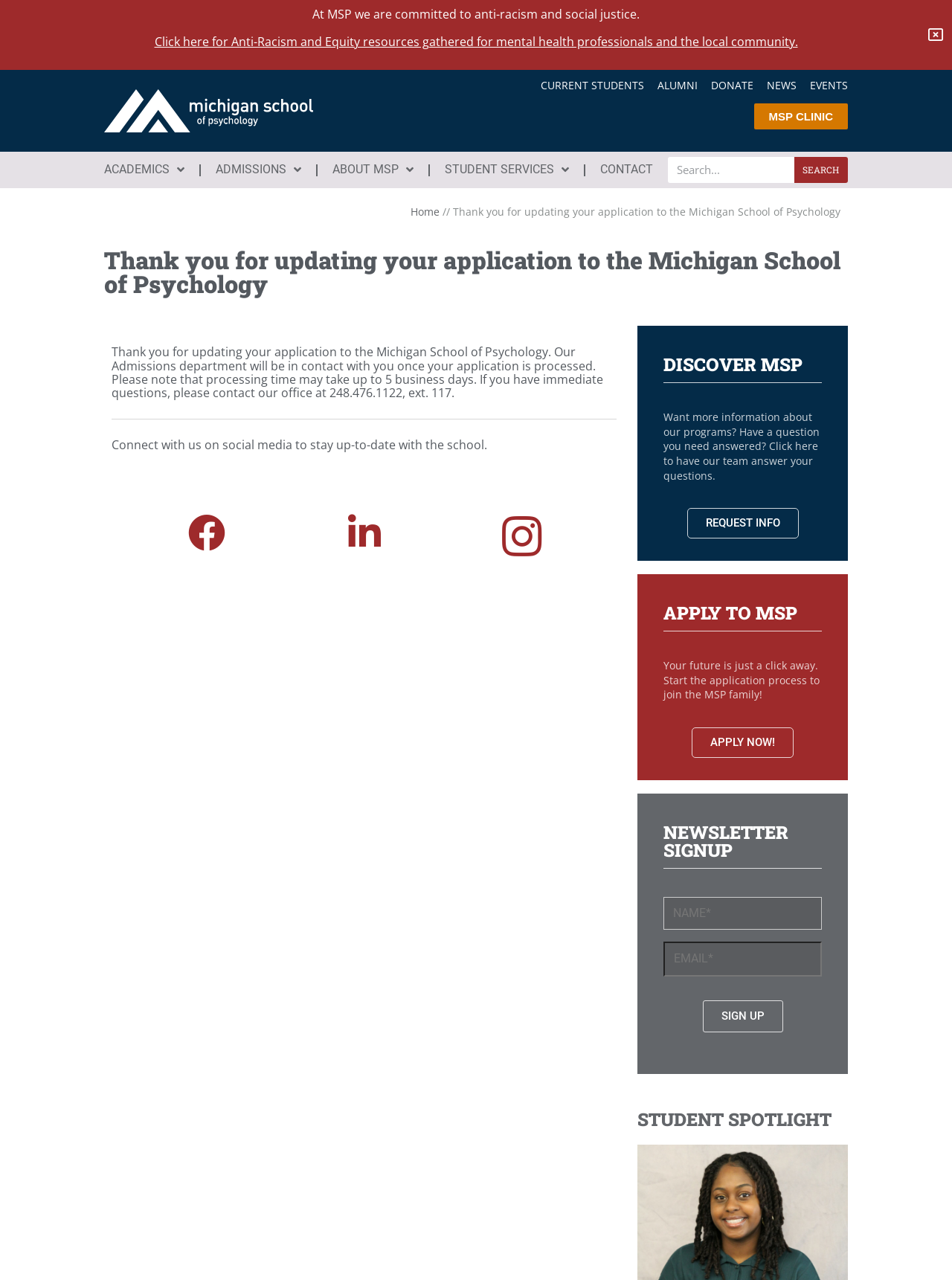Using the information in the image, could you please answer the following question in detail:
What is the contact number for immediate questions?

I found the answer by reading the text that says 'If you have immediate questions, please contact our office at 248.476.1122, ext. 117.' This text provides the contact number for immediate questions.